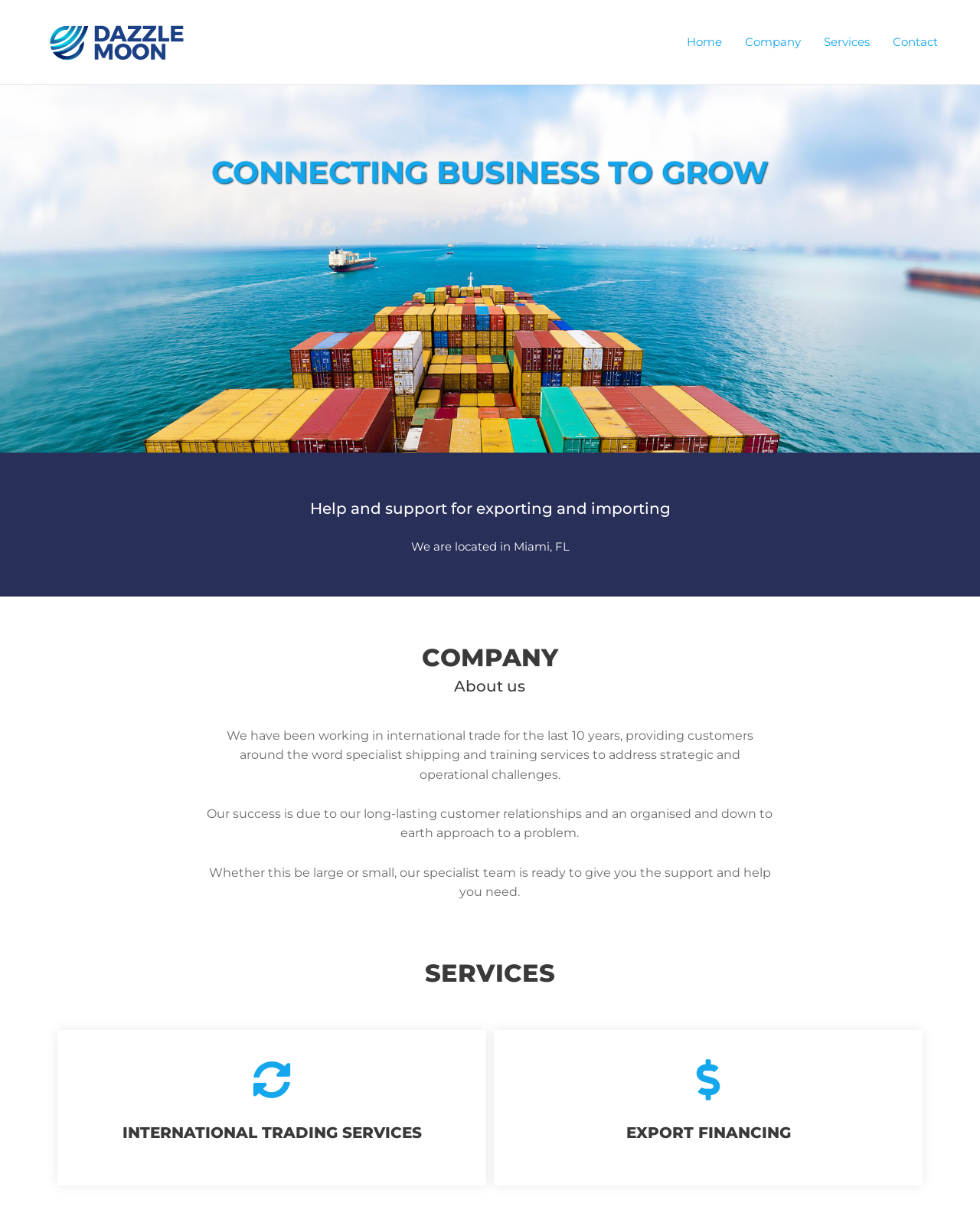Give a detailed explanation of the elements present on the webpage.

The webpage is about Dazzle Moon, a company that helps exporters find clients and assists them throughout the export process. At the top left corner, there is a logo of Dazzle Moon, accompanied by a link to the company's homepage. 

To the right of the logo, there is a navigation menu with four links: Home, Company, Services, and Contact. 

Below the navigation menu, there is a header section with a heading that reads "CONNECTING BUSINESS TO GROW". 

Under the header section, there are two columns of content. The left column has a heading "COMPANY" and provides information about the company, including its location in Miami, FL, and a brief description of its services and approach. 

The right column has a heading "SERVICES" and features two sections: "INTERNATIONAL TRADING SERVICES" and "EXPORT FINANCING". Each section has an icon and a link to learn more about the respective service. 

Throughout the webpage, there are several blocks of text that provide more information about the company's services and approach.